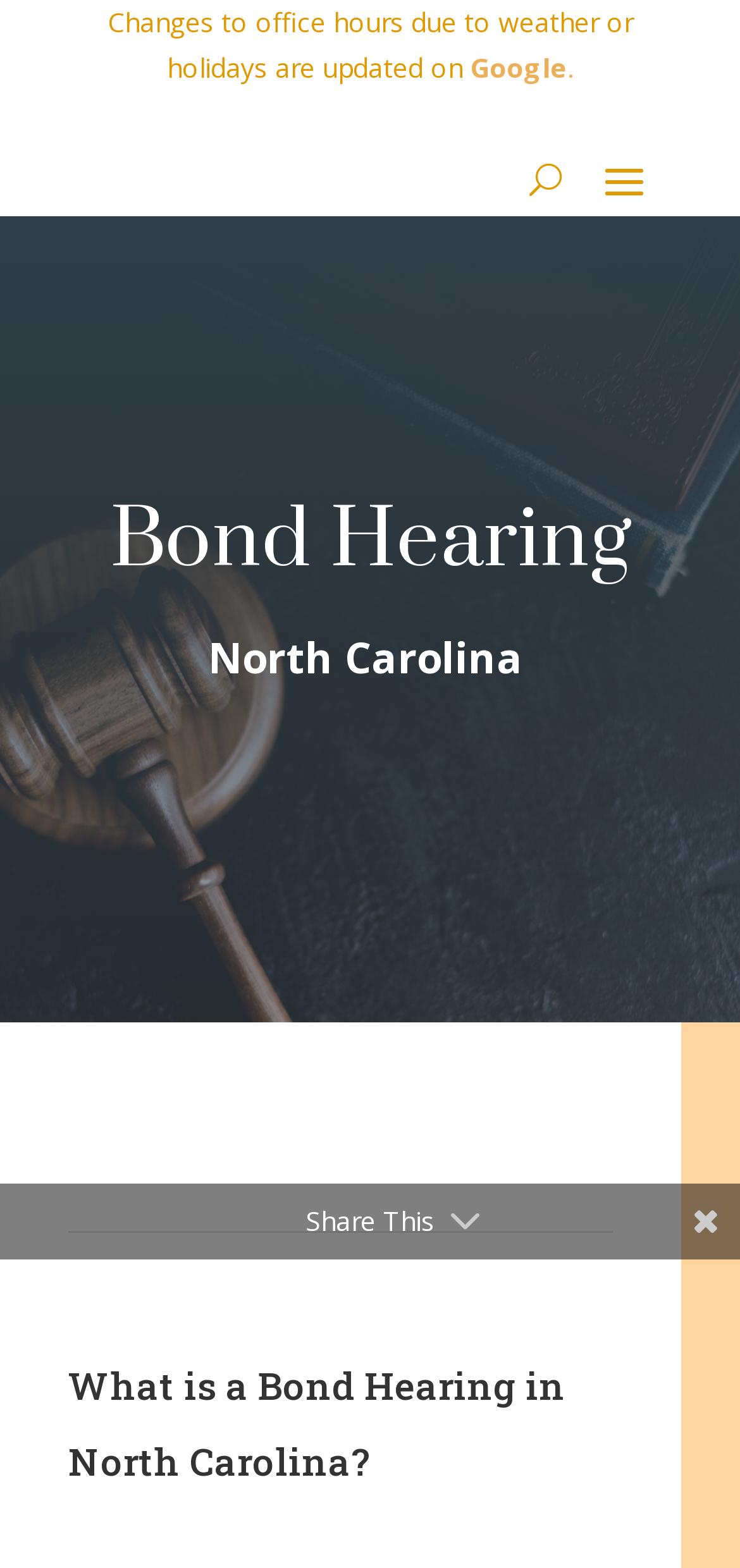Please examine the image and answer the question with a detailed explanation:
What is the purpose of the bond hearing?

Although the webpage is about bond hearings, I couldn't find any information that explicitly states the purpose of the bond hearing. The webpage only provides general information about what a bond hearing is in North Carolina.